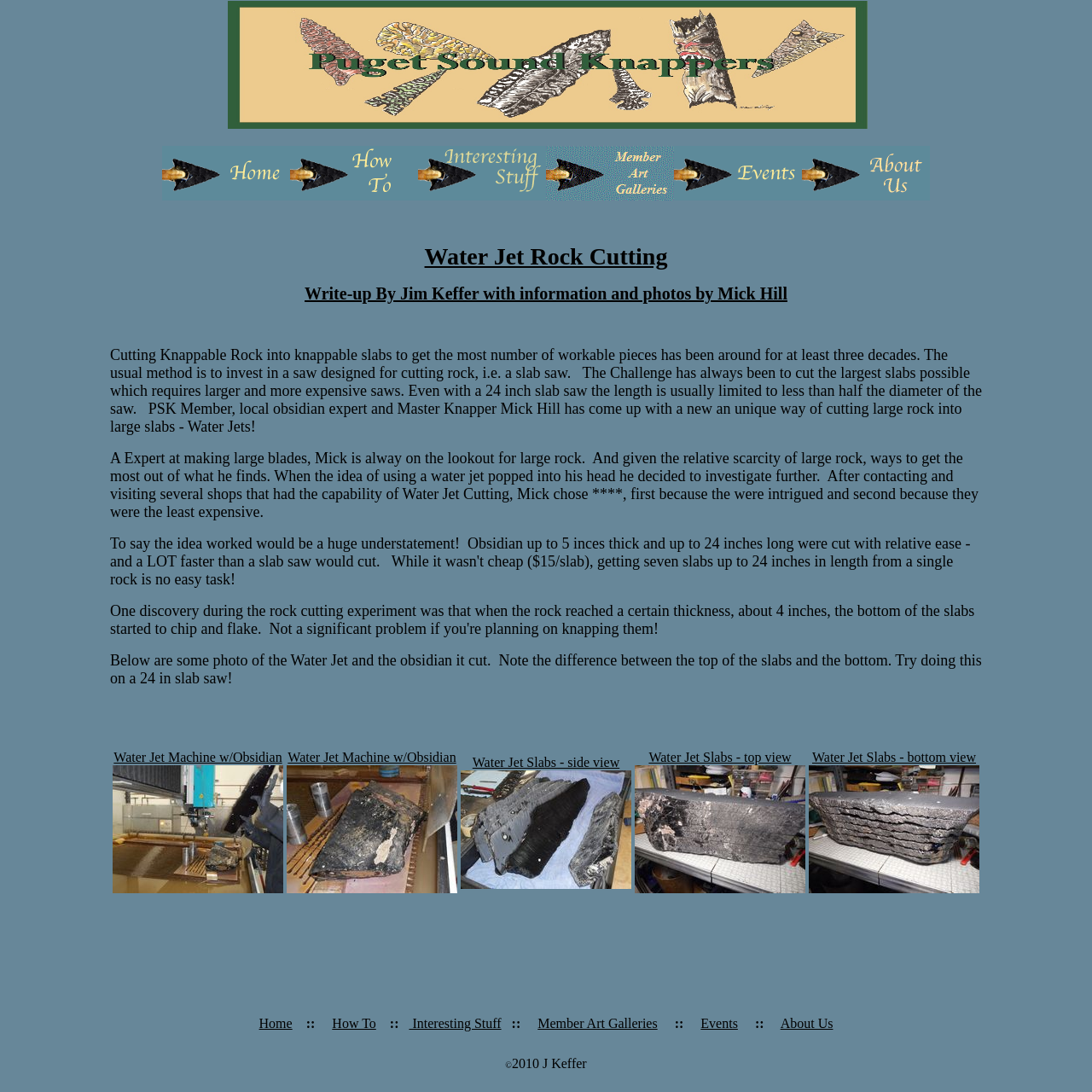Locate the bounding box coordinates for the element described below: "Interesting Stuff". The coordinates must be four float values between 0 and 1, formatted as [left, top, right, bottom].

[0.375, 0.93, 0.459, 0.943]